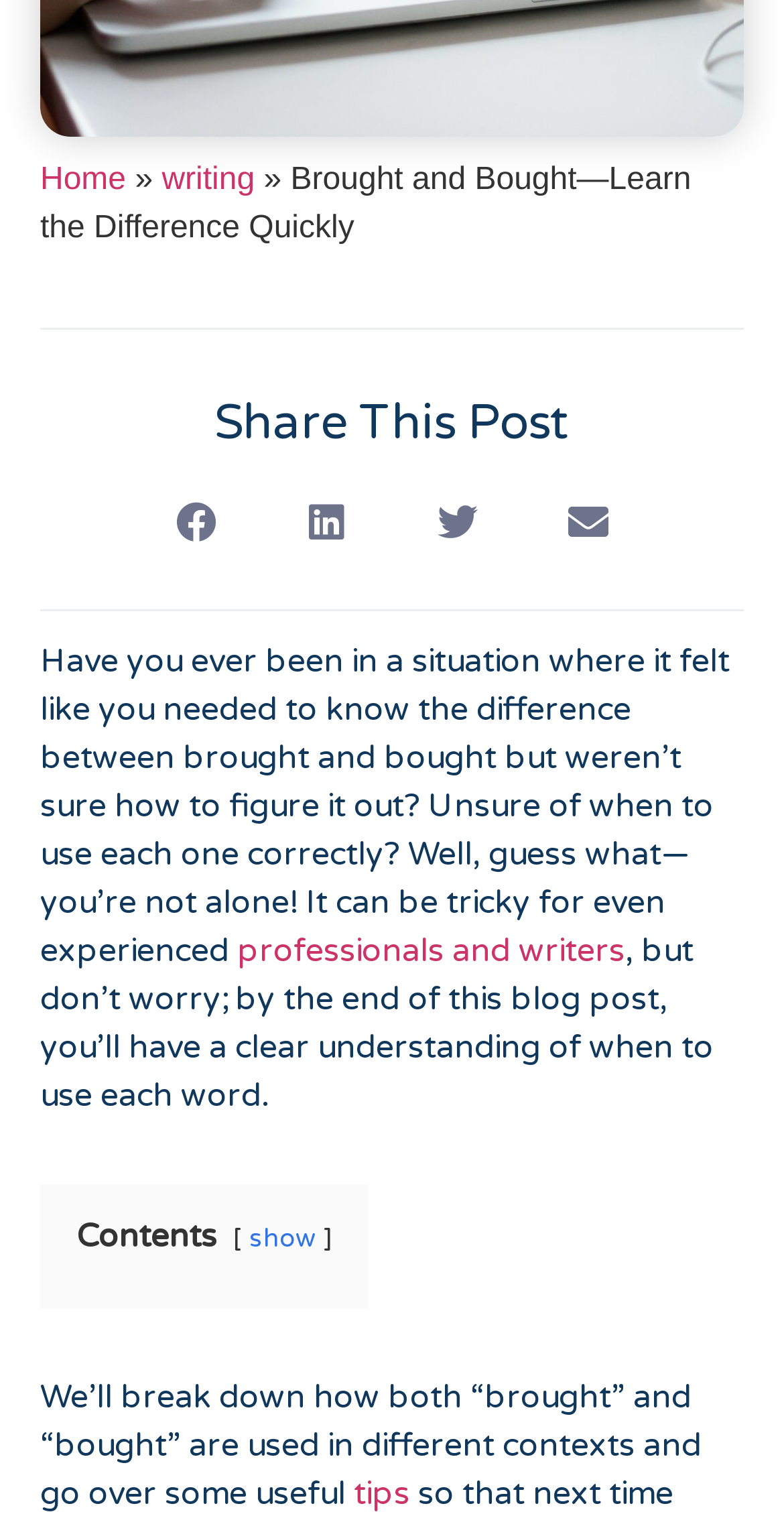Given the element description, predict the bounding box coordinates in the format (top-left x, top-left y, bottom-right x, bottom-right y). Make sure all values are between 0 and 1. Here is the element description: show

[0.318, 0.807, 0.403, 0.828]